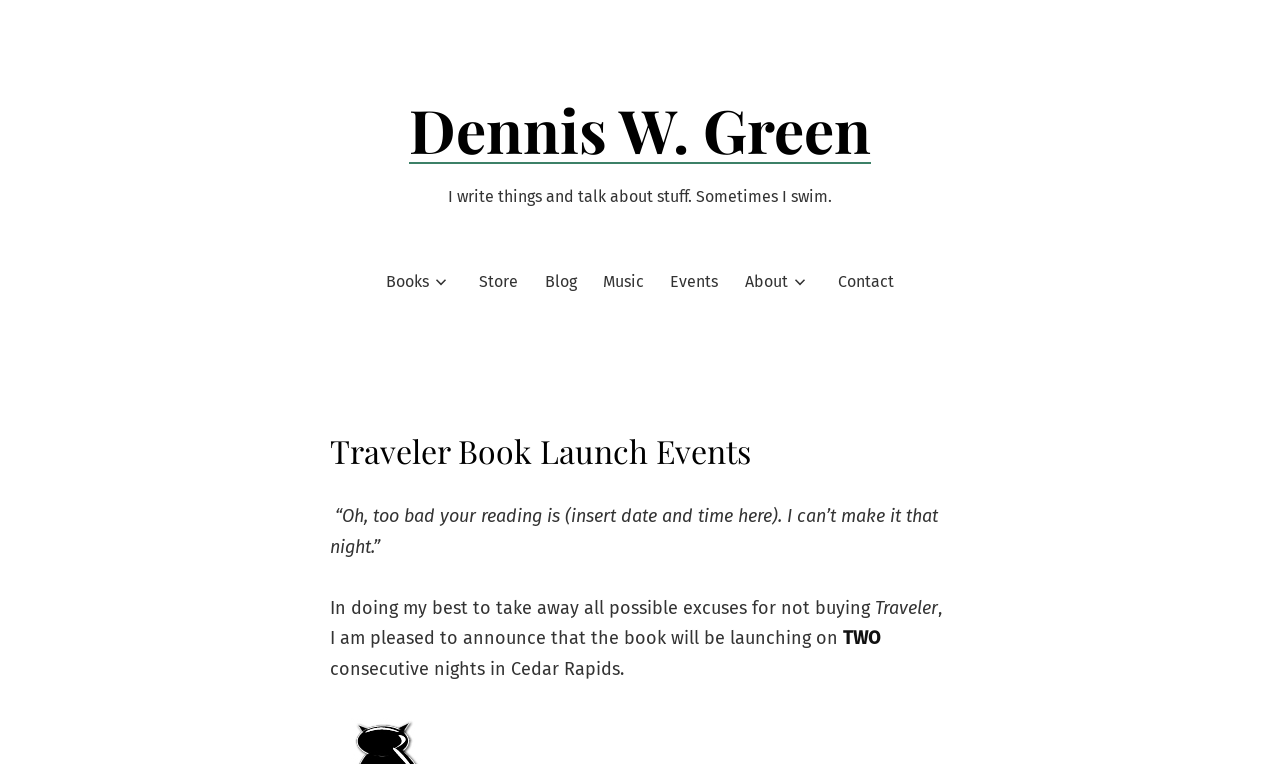Please determine the bounding box coordinates of the clickable area required to carry out the following instruction: "check Events page". The coordinates must be four float numbers between 0 and 1, represented as [left, top, right, bottom].

[0.524, 0.351, 0.561, 0.388]